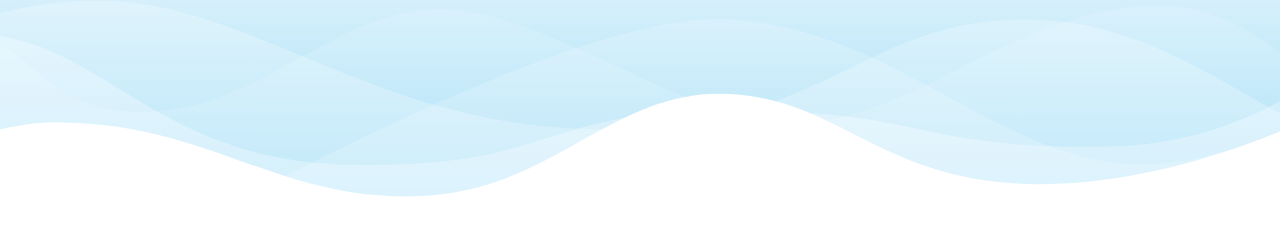What industries often utilize this design element?
Based on the image, answer the question with a single word or brief phrase.

Hospitality and service